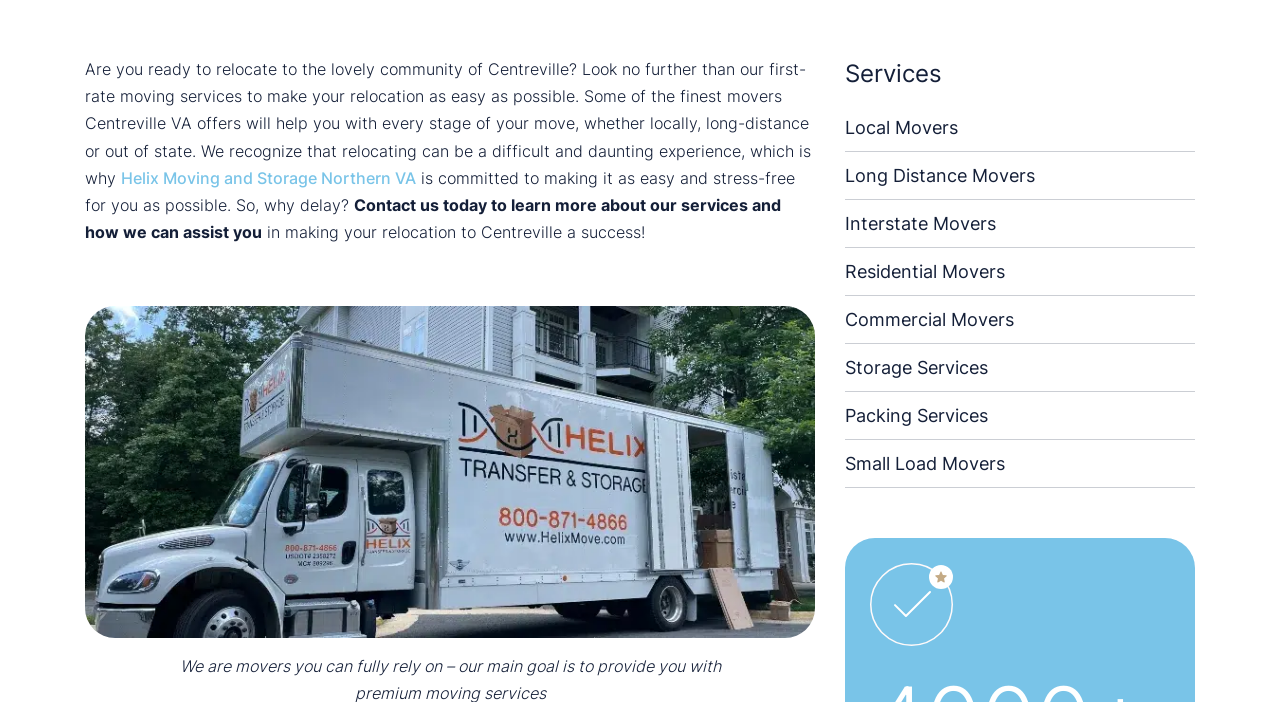Extract the bounding box for the UI element that matches this description: "Local Movers".

[0.66, 0.167, 0.748, 0.197]